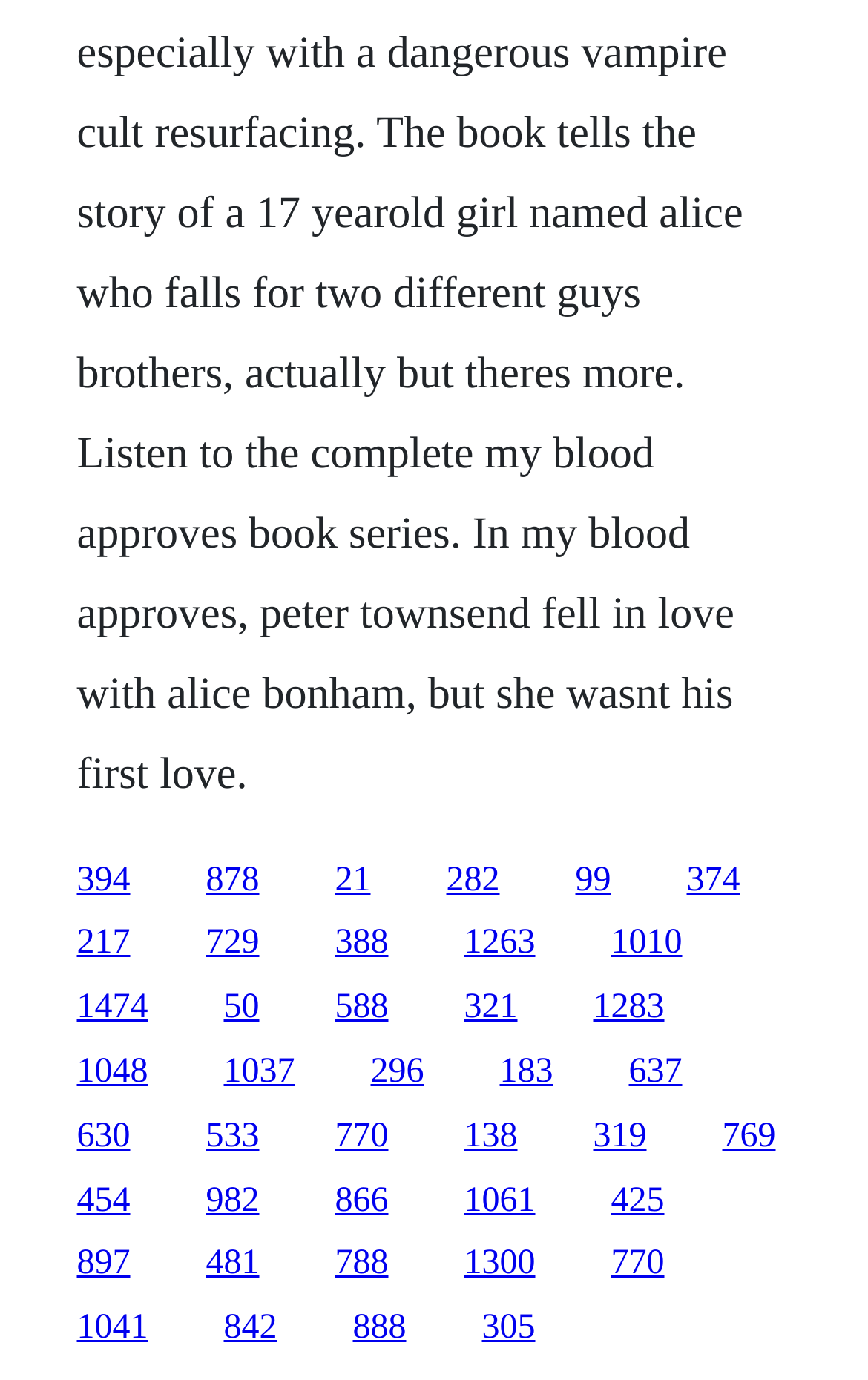Please locate the bounding box coordinates of the element's region that needs to be clicked to follow the instruction: "go to the fifteenth link". The bounding box coordinates should be provided as four float numbers between 0 and 1, i.e., [left, top, right, bottom].

[0.088, 0.716, 0.171, 0.744]